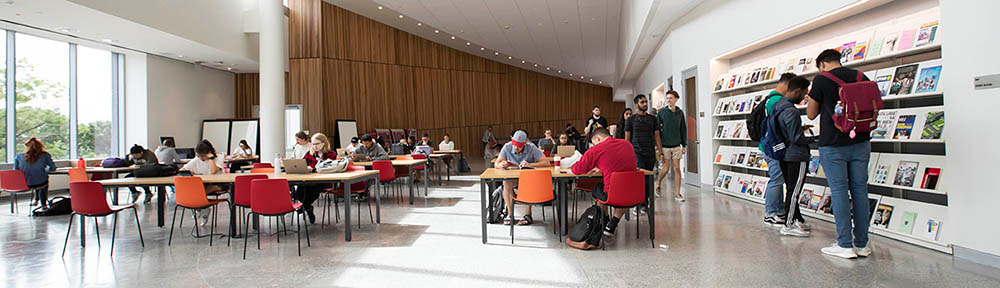What is the purpose of the display of magazines and books?
Using the details from the image, give an elaborate explanation to answer the question.

The display of magazines and books is intended to encourage leisure reading, providing students with a space to relax and engage in recreational activities alongside their academic pursuits.